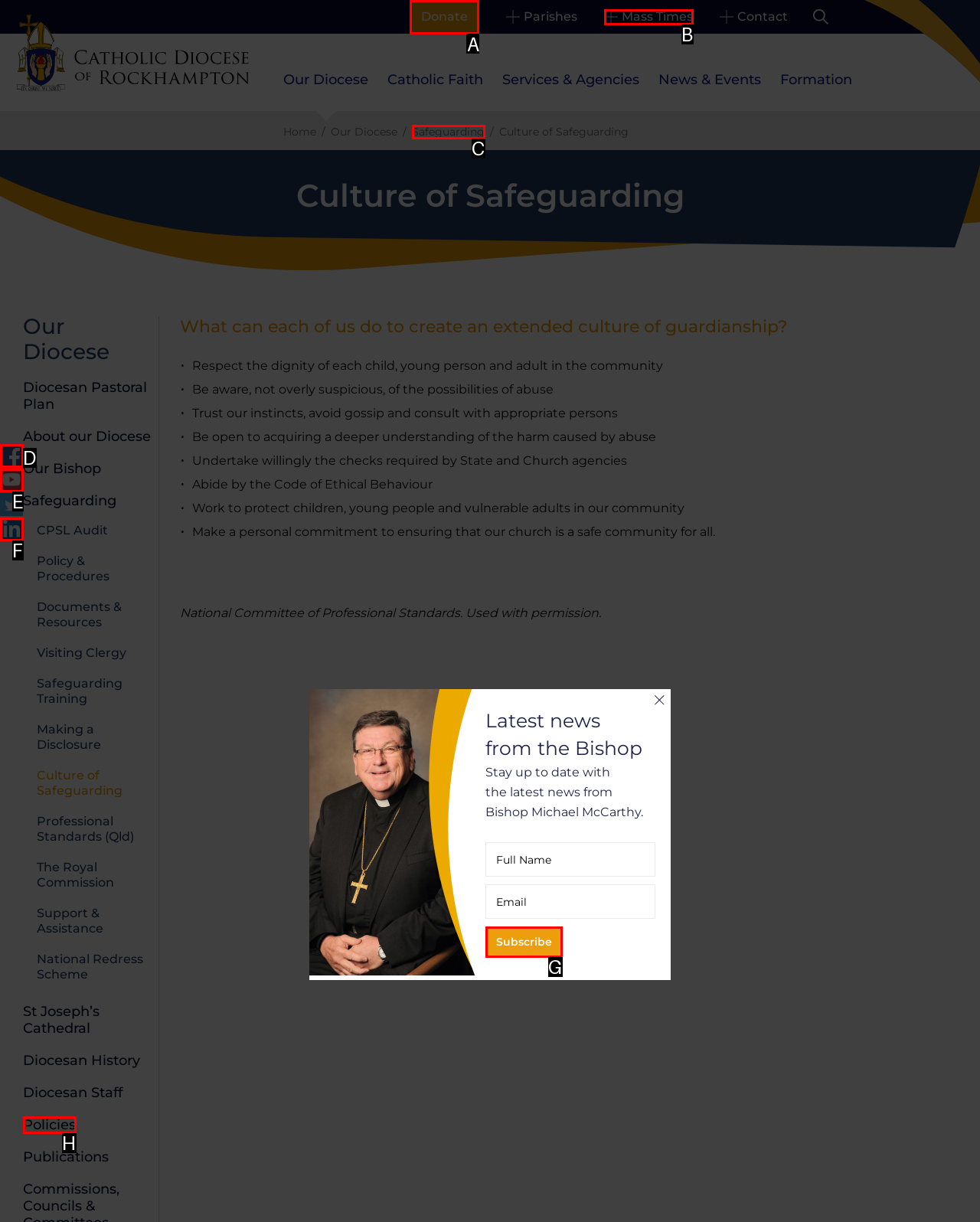Determine the letter of the UI element that will complete the task: Click Donate
Reply with the corresponding letter.

A